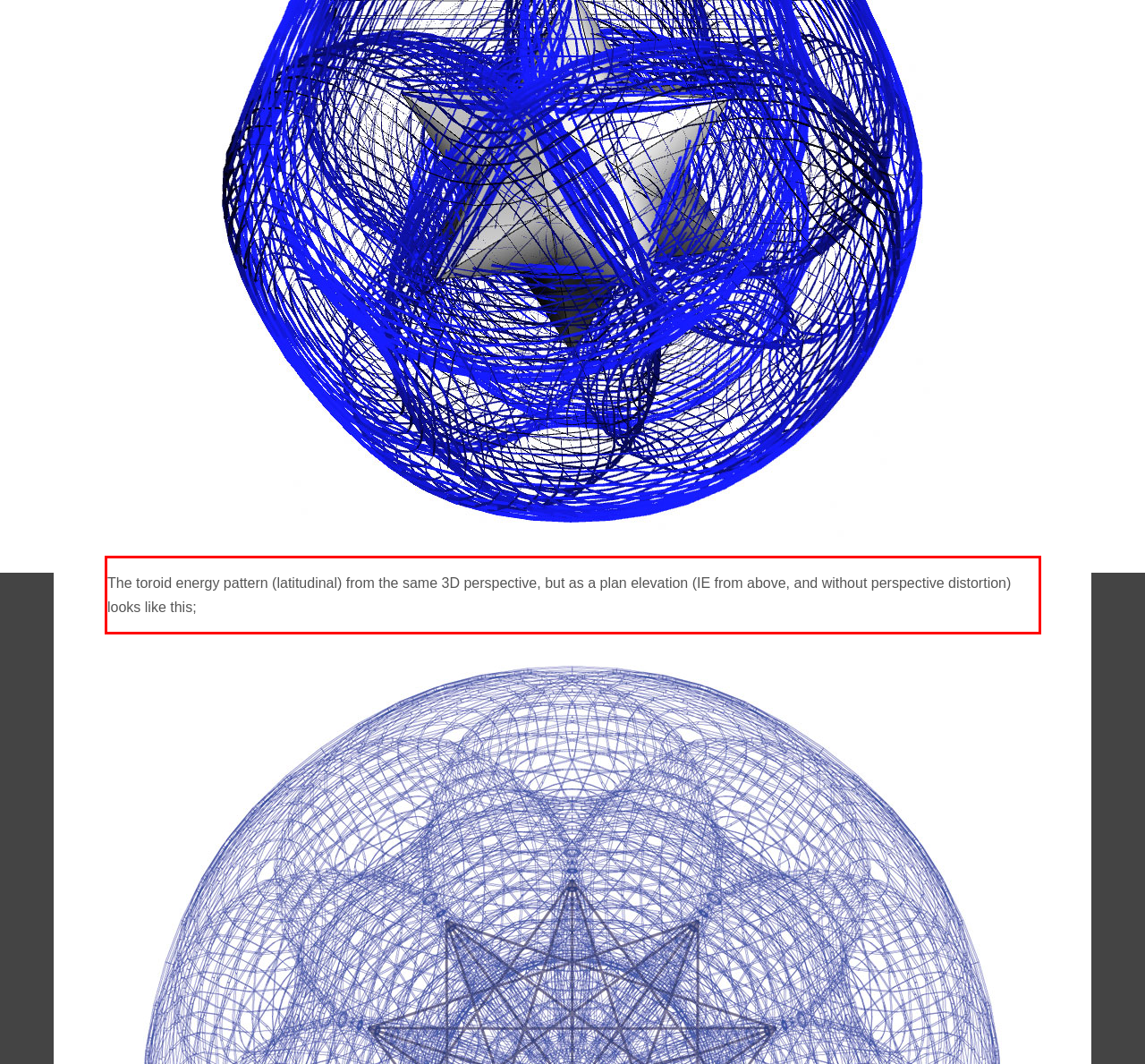Within the screenshot of a webpage, identify the red bounding box and perform OCR to capture the text content it contains.

The toroid energy pattern (latitudinal) from the same 3D perspective, but as a plan elevation (IE from above, and without perspective distortion) looks like this;